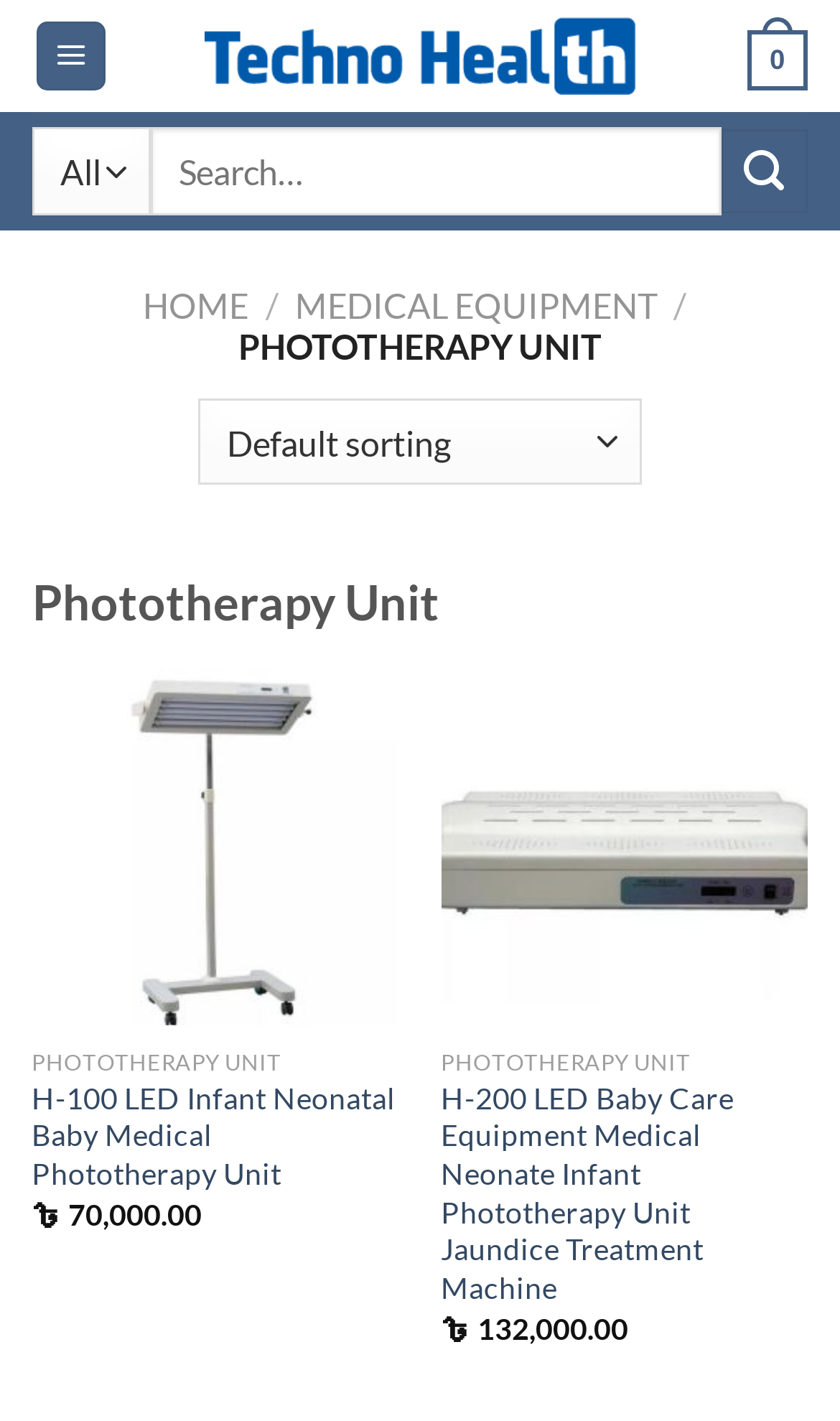Pinpoint the bounding box coordinates of the clickable element needed to complete the instruction: "Click on the 'Submit' button". The coordinates should be provided as four float numbers between 0 and 1: [left, top, right, bottom].

[0.859, 0.091, 0.962, 0.15]